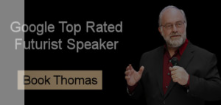Elaborate on all the key elements and details present in the image.

This image features a prominent futurist speaker, recognized as one of Google's top-rated in the field. He is depicted gesturing confidently with a microphone in hand, conveying his expertise and engaging presence. The background is predominantly black, enhancing the professional tone of the image. Overlaying the image is the text: "Google Top Rated Futurist Speaker," indicating his esteemed status, along with a call-to-action button that reads "Book Thomas," suggesting the opportunity to engage him for speaking engagements. This composition effectively highlights his role as a thought leader in futurism and public speaking.